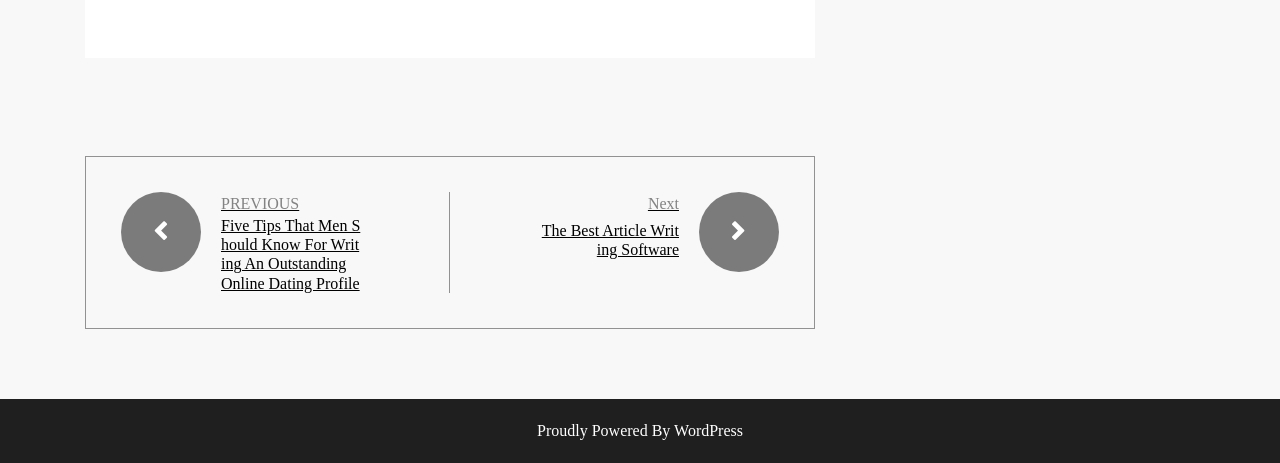Provide a short, one-word or phrase answer to the question below:
What is the content of the footer?

Proudly Powered By WordPress